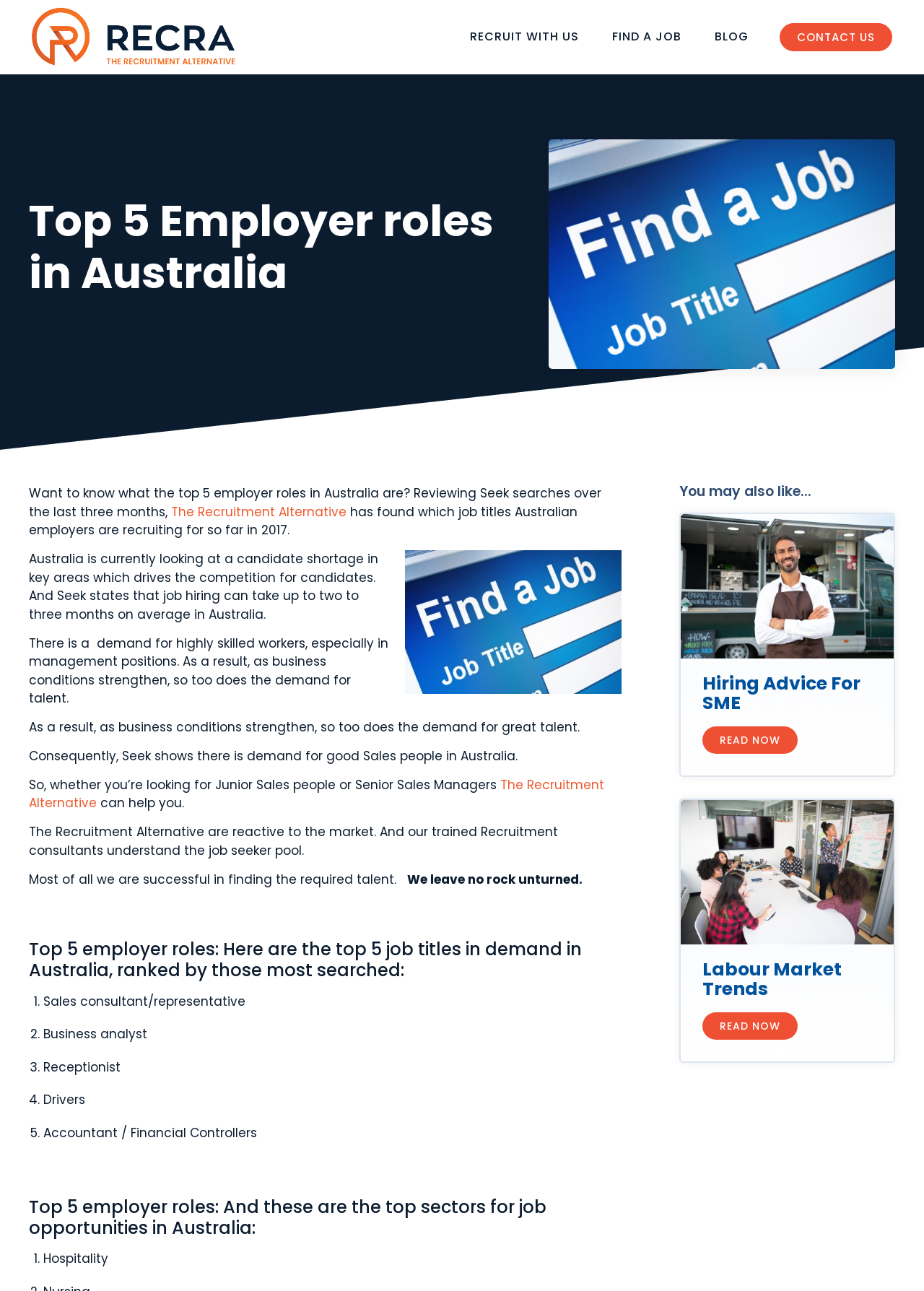Extract the primary header of the webpage and generate its text.

Top 5 Employer roles in Australia